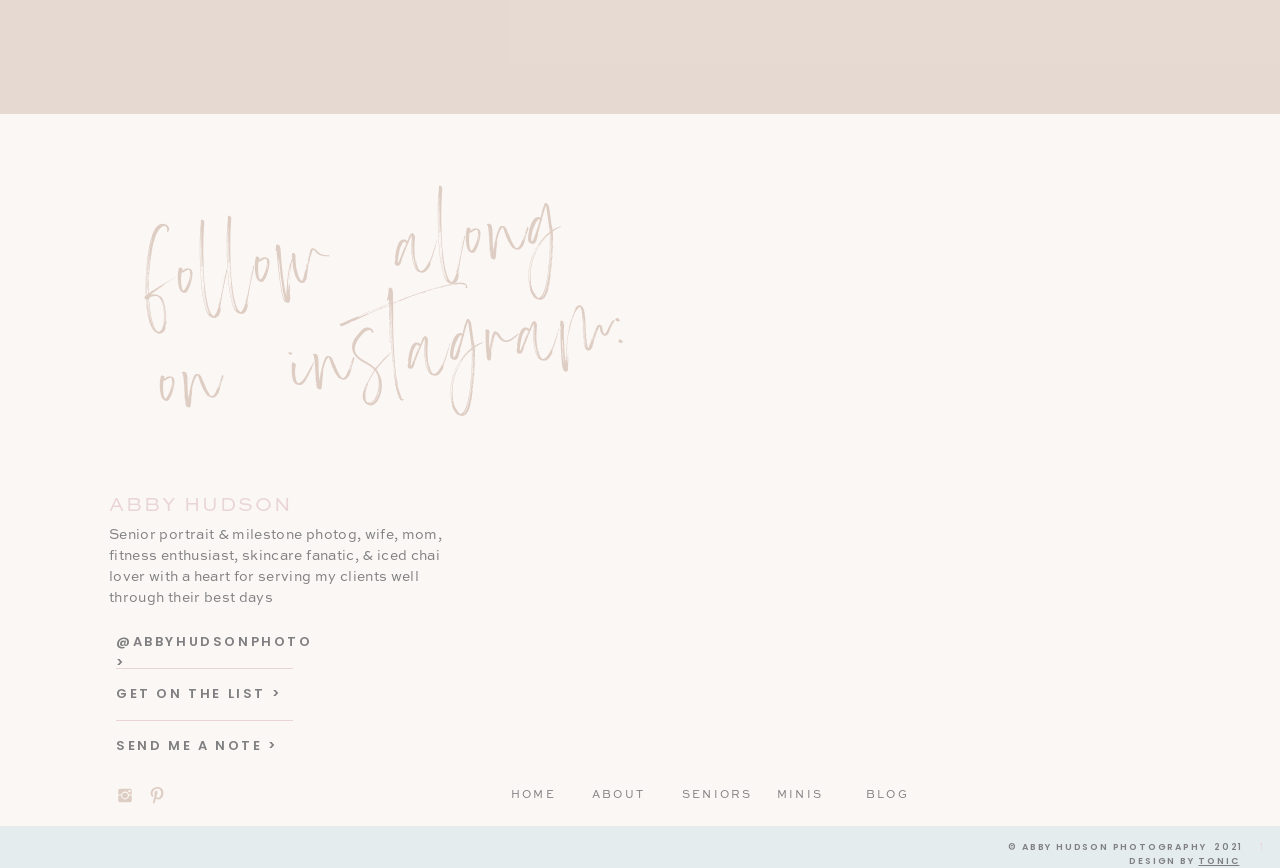Find the bounding box coordinates for the area you need to click to carry out the instruction: "View the 'SENIORS' page". The coordinates should be four float numbers between 0 and 1, indicated as [left, top, right, bottom].

[0.533, 0.907, 0.577, 0.933]